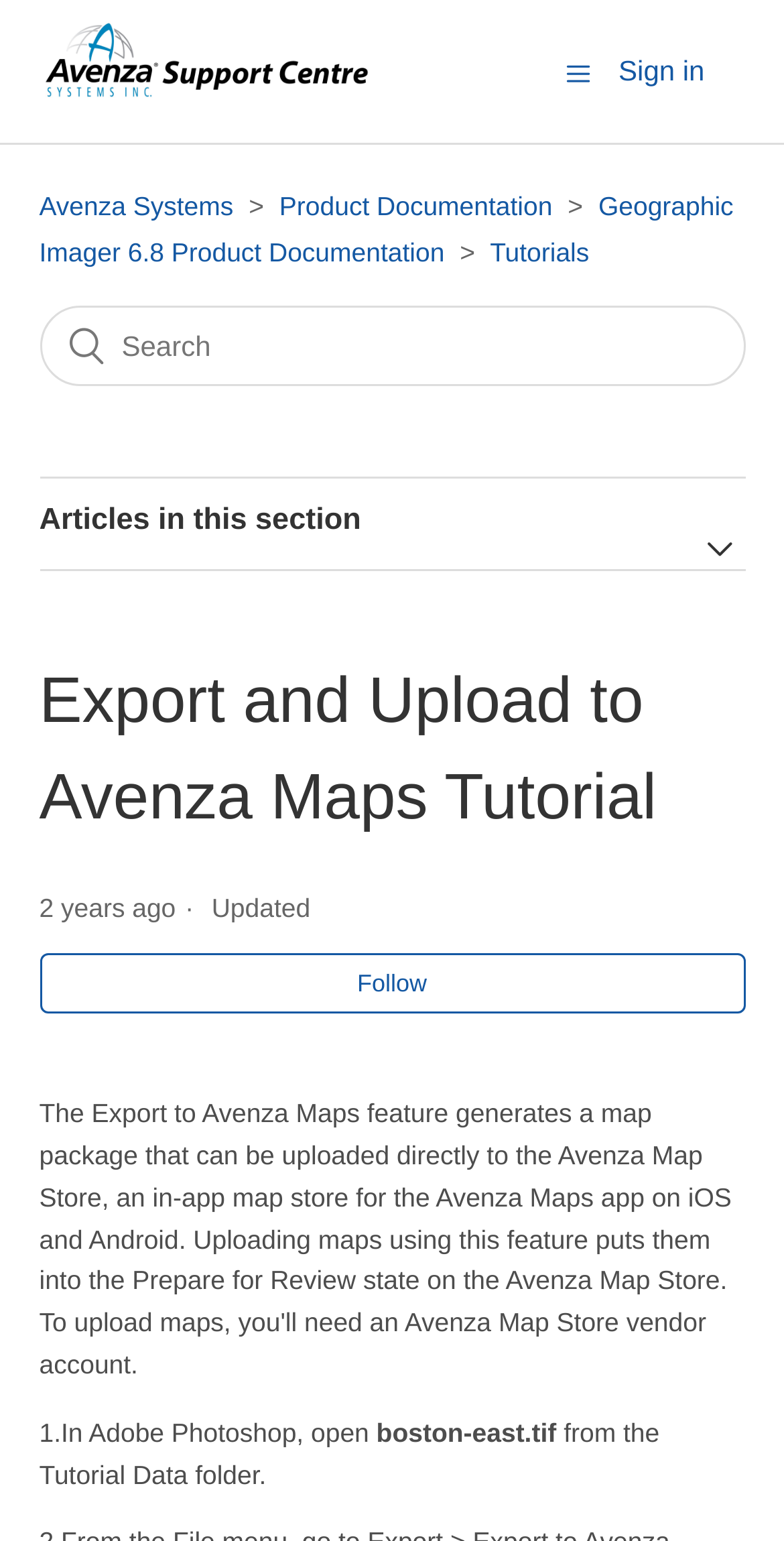Locate the bounding box coordinates of the area where you should click to accomplish the instruction: "Follow".

[0.05, 0.619, 0.95, 0.658]